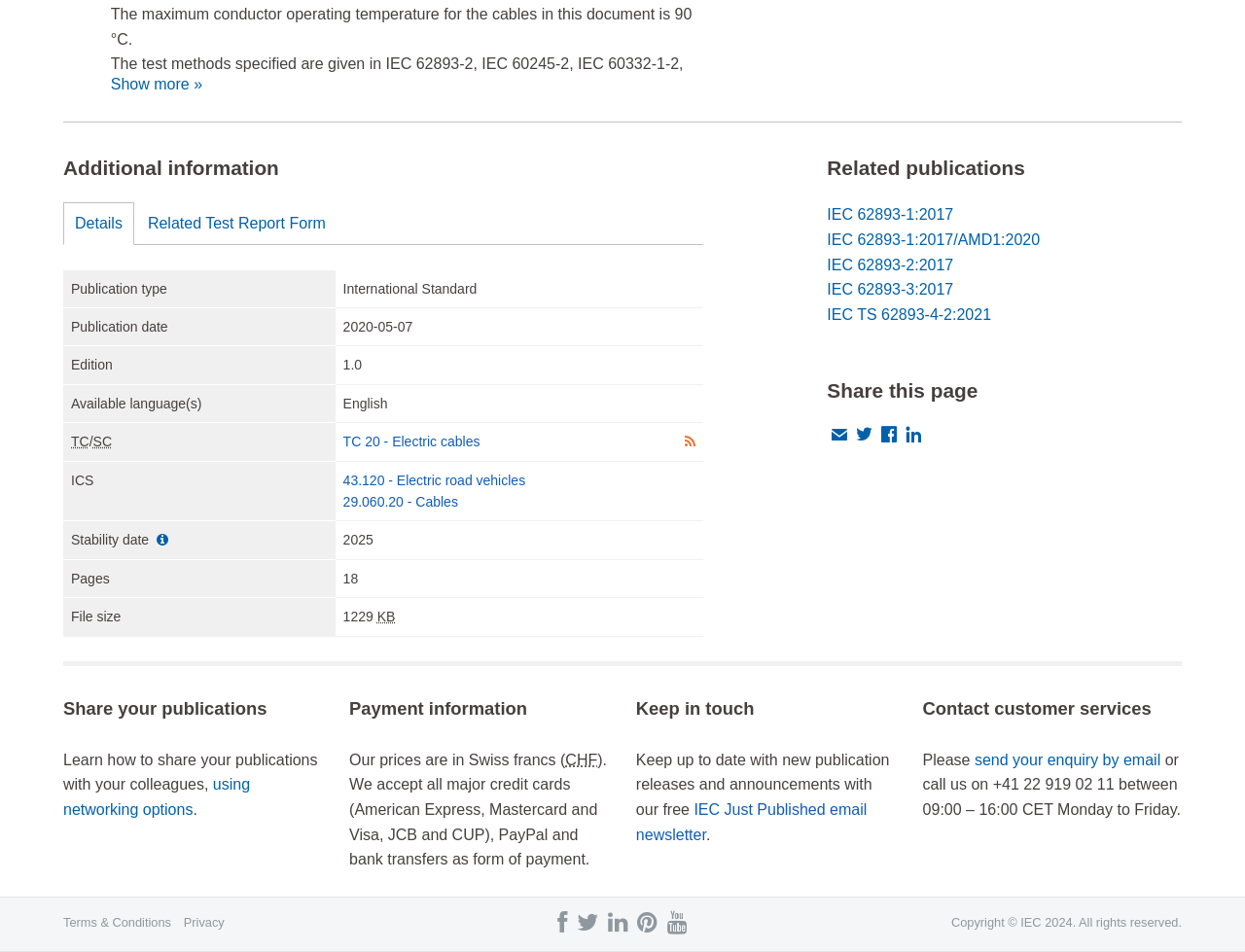Predict the bounding box of the UI element based on this description: "Aristo Play | About Us".

None